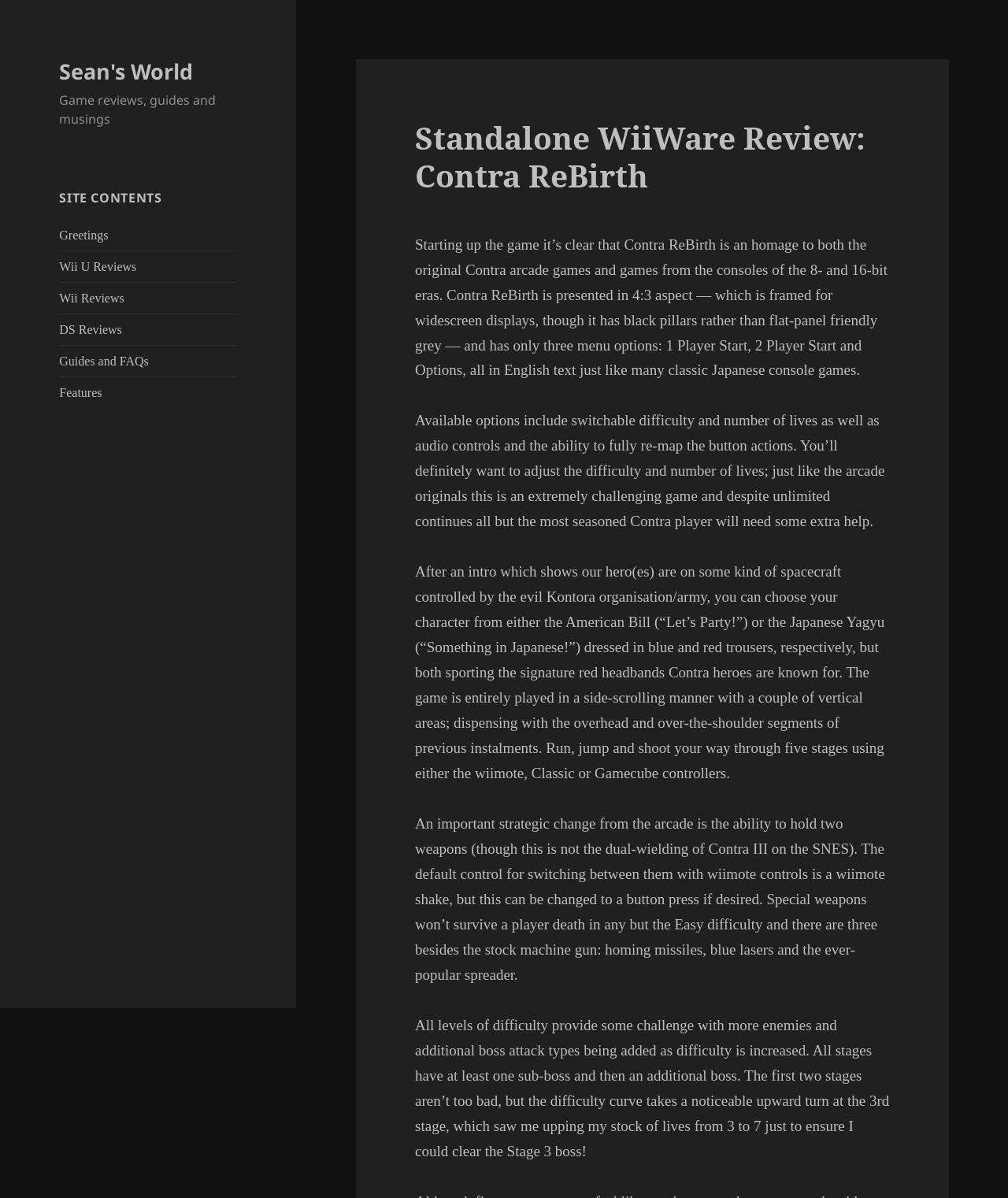Please answer the following question using a single word or phrase: 
What is the name of the game being reviewed?

Contra ReBirth